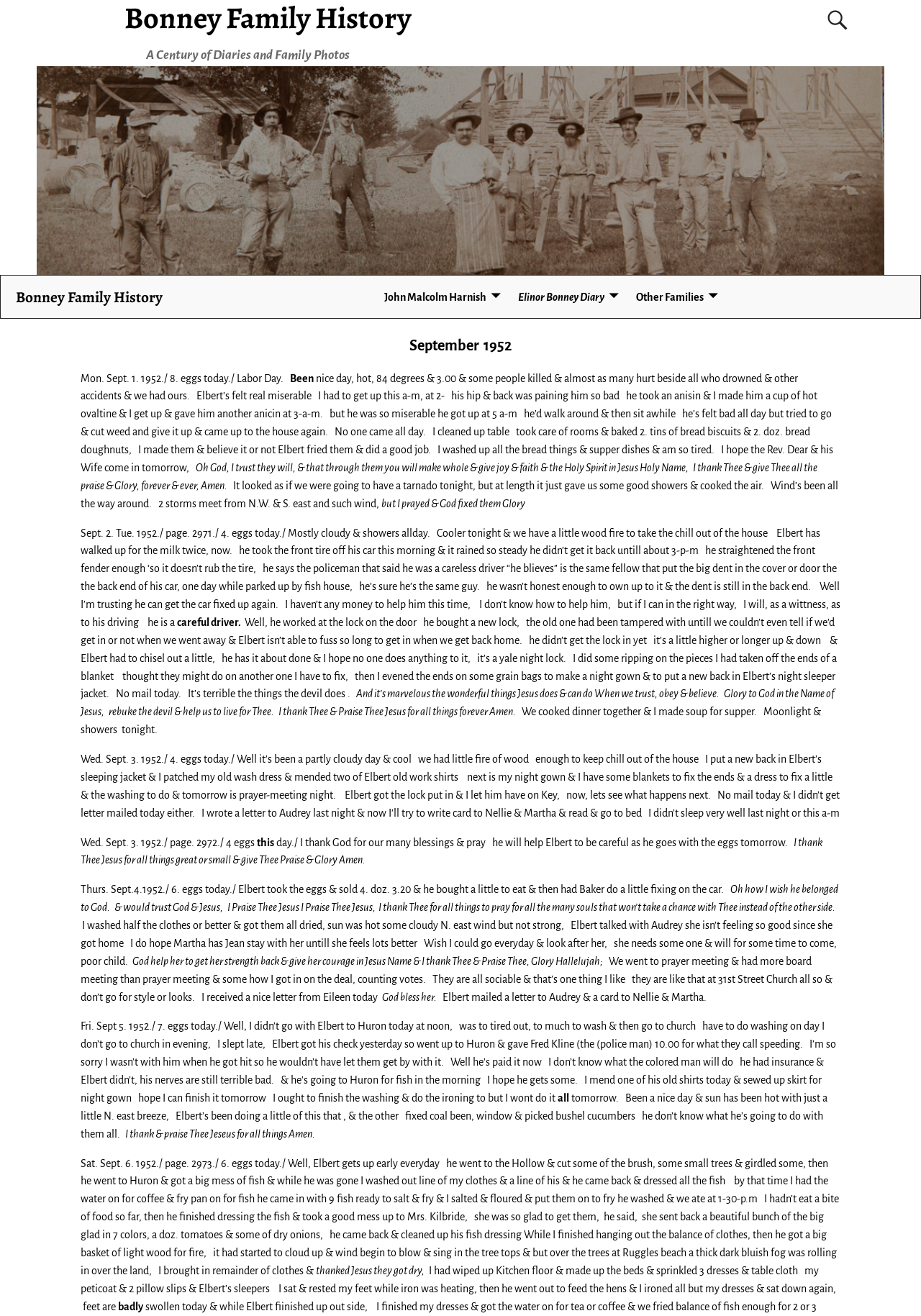What is the name of the family history?
Give a detailed and exhaustive answer to the question.

The name of the family history can be found in the heading element, which is 'Bonney Family History'. This is a prominent element on the webpage, indicating that the webpage is about the history of the Bonney family.